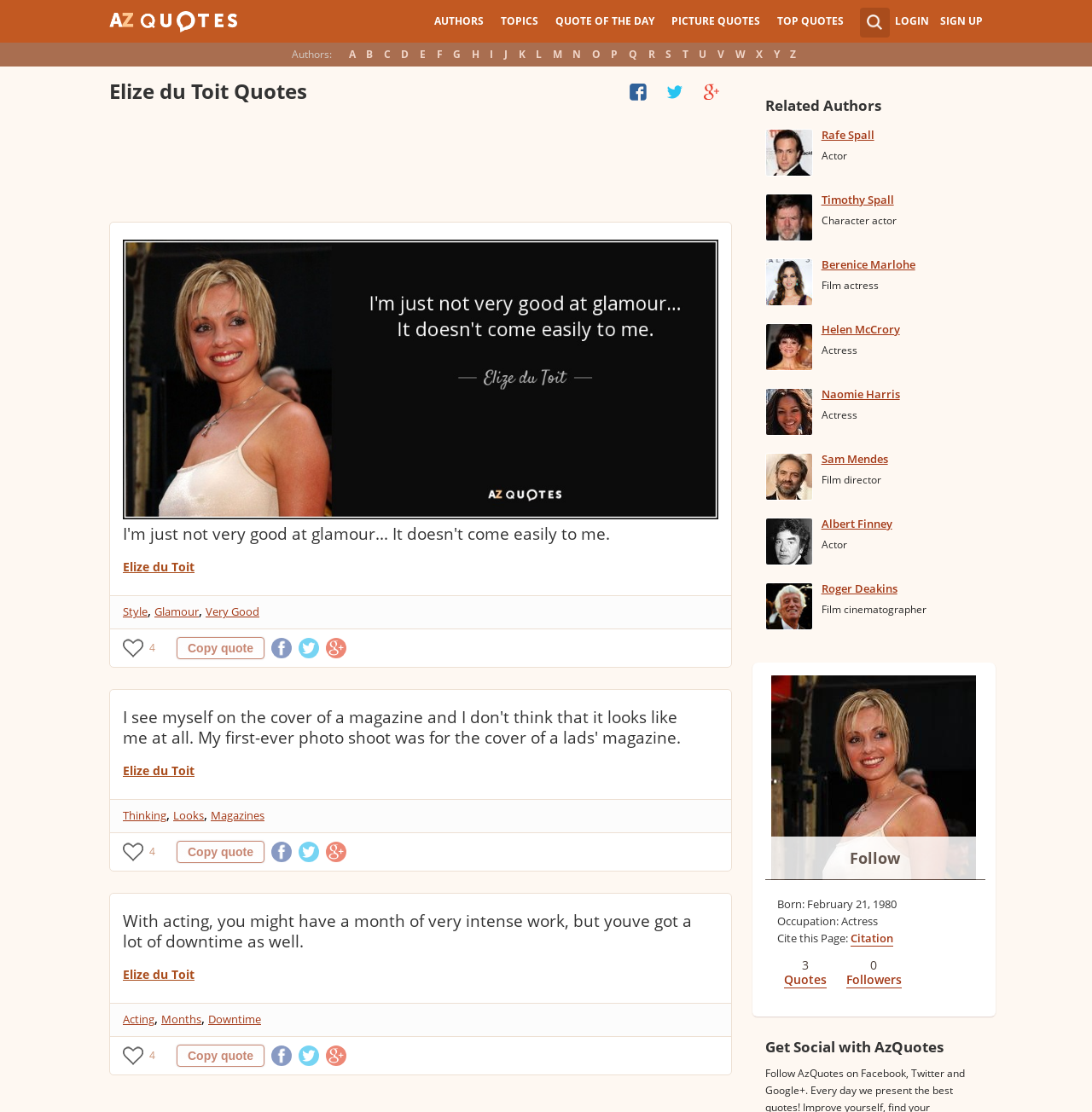Please reply with a single word or brief phrase to the question: 
Can users interact with the quotes on this page?

Yes